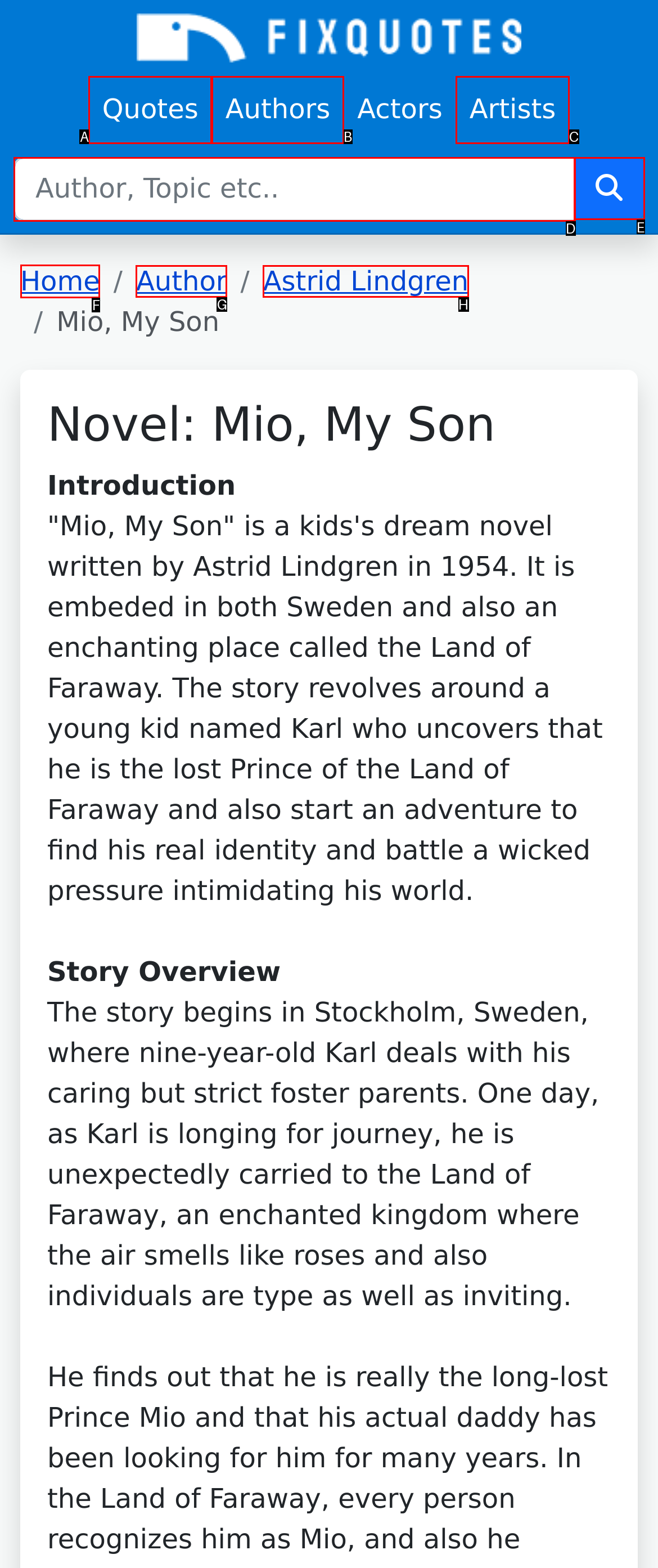Tell me which UI element to click to fulfill the given task: Contact us. Respond with the letter of the correct option directly.

None